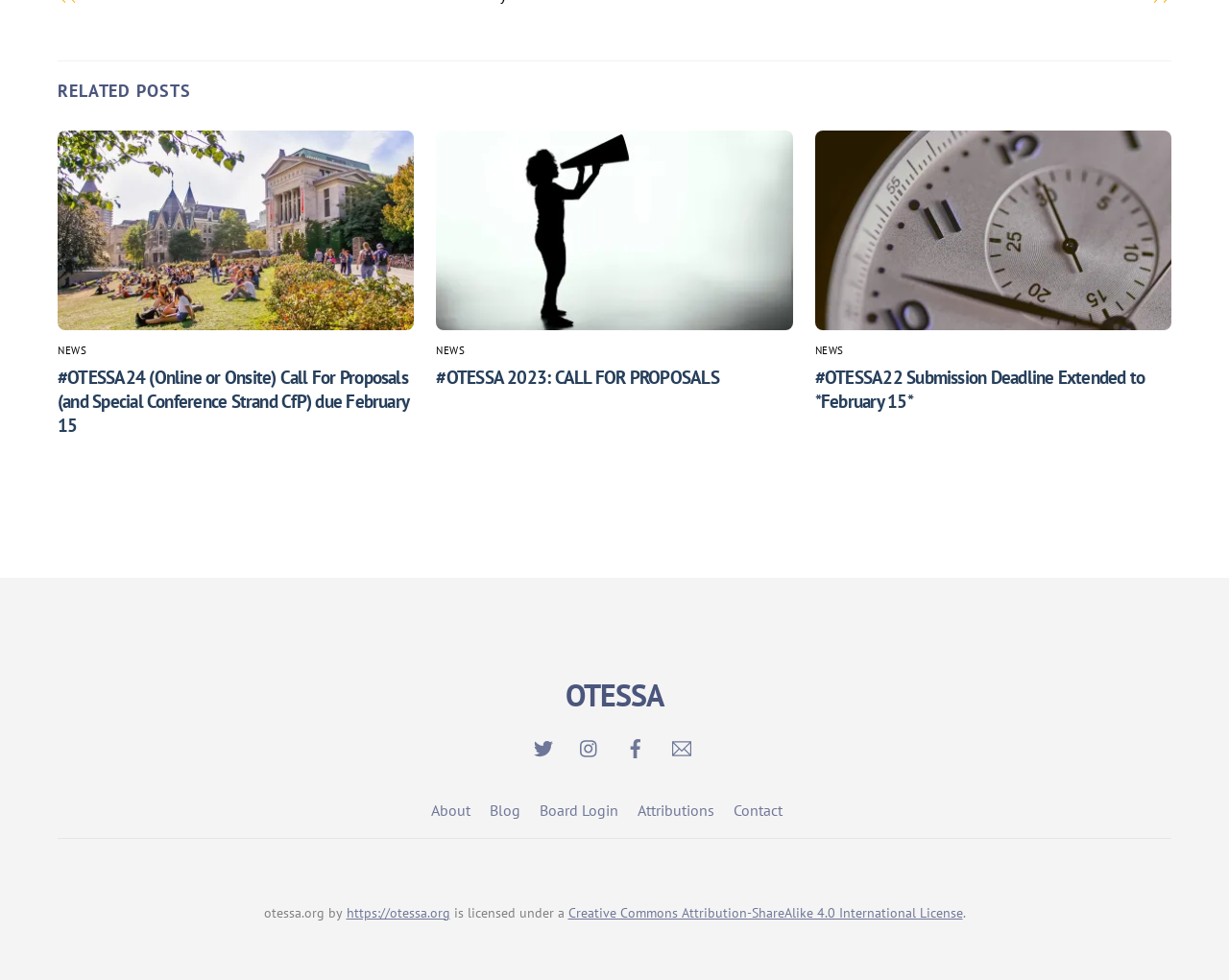Please indicate the bounding box coordinates of the element's region to be clicked to achieve the instruction: "Go to the About page". Provide the coordinates as four float numbers between 0 and 1, i.e., [left, top, right, bottom].

[0.351, 0.817, 0.383, 0.837]